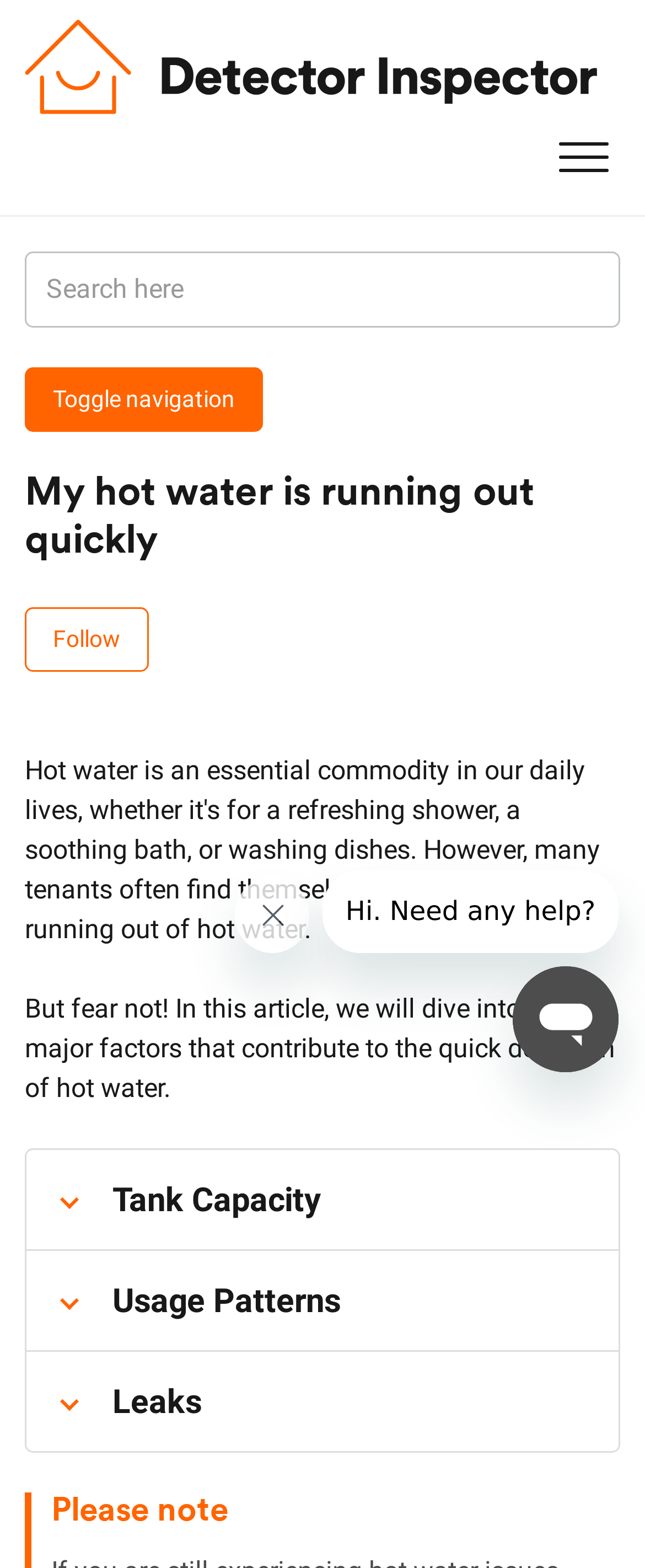Generate a thorough explanation of the webpage's elements.

The webpage appears to be an article discussing the importance of hot water in daily life and troubleshooting tips for when it runs out quickly. At the top left corner, there is a logo link and an image with the same bounding box coordinates, indicating they are likely the same element. Next to the logo, there is a navigation menu toggle button. 

Below the logo, there is a horizontal navigation menu with three list items: "Detector Inspector", "Troubleshooting", and "Gas". Each list item contains a link with similar bounding box coordinates, suggesting they are aligned horizontally.

To the right of the navigation menu, there is a search box with a placeholder text "Search here". Below the search box, there is a "Toggle navigation" link.

The main content of the article starts with a heading "My hot water is running out quickly" followed by a button "Follow Article" and a text "Not yet followed by anyone". The article then dives into the factors contributing to the quick depletion of hot water, with paragraphs of text discussing topics such as "Tank Capacity", "Usage Patterns", and "Leaks".

At the bottom of the page, there is a heading "Please note" with a smaller font size compared to the main heading. There are also three iframes on the page, one with a "Close message" button, another with a "Message from company", and a third with a "Button to launch messaging window".